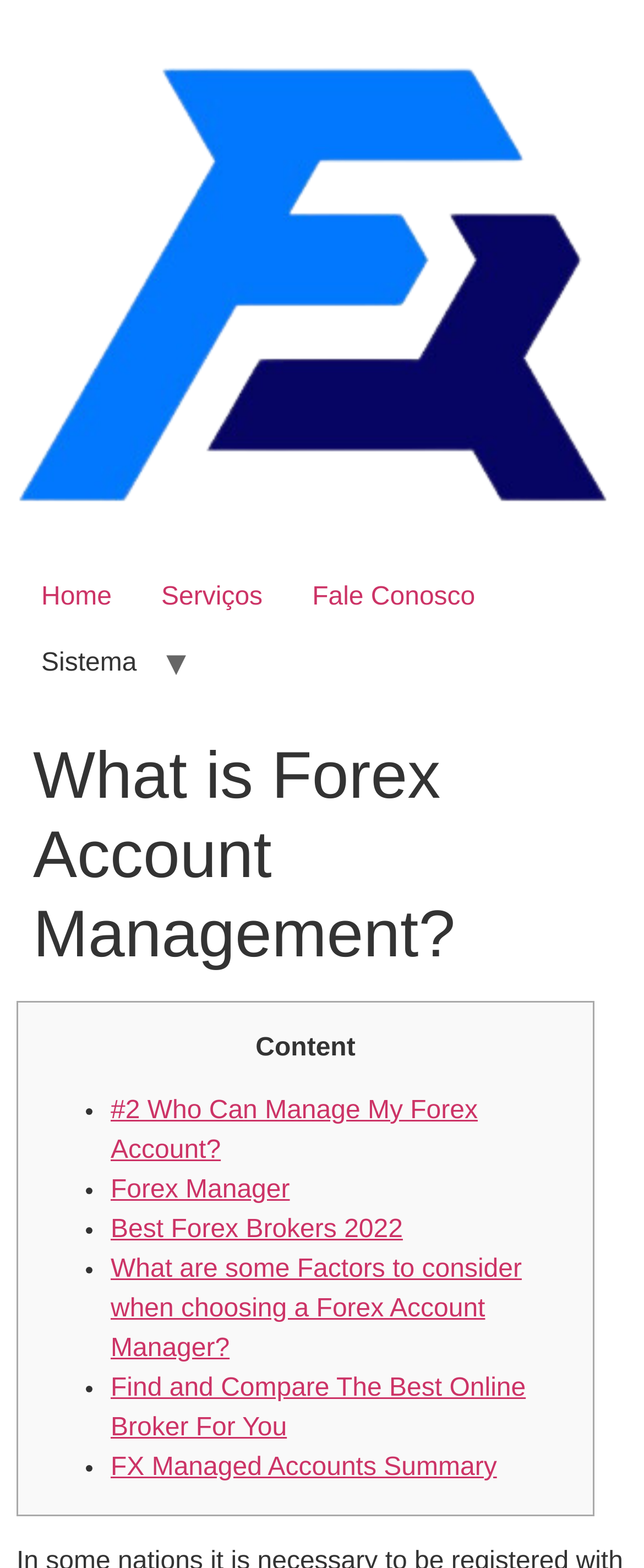Using the element description Forex Manager, predict the bounding box coordinates for the UI element. Provide the coordinates in (top-left x, top-left y, bottom-right x, bottom-right y) format with values ranging from 0 to 1.

[0.172, 0.75, 0.45, 0.768]